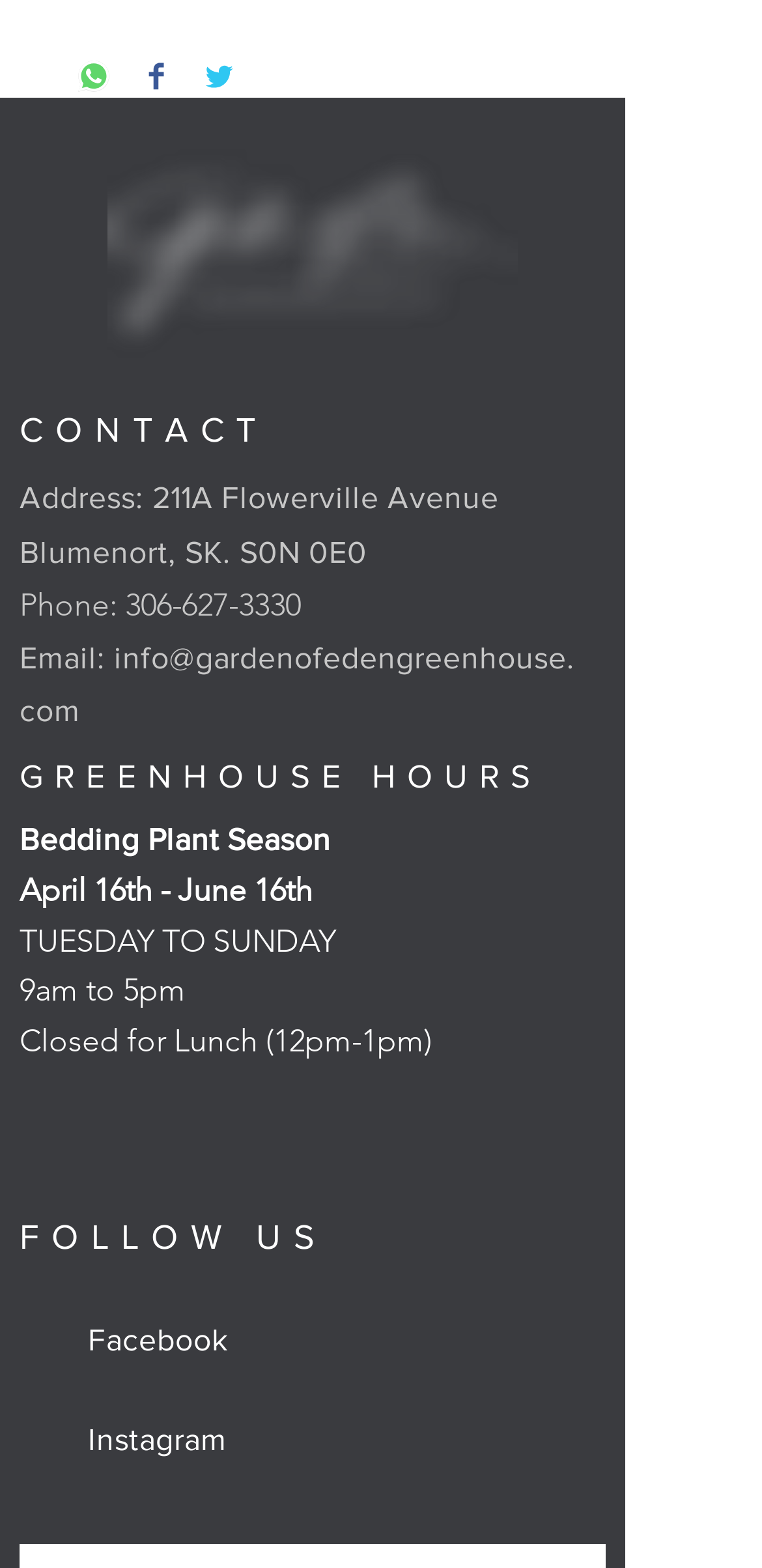What is the phone number of the greenhouse?
Look at the image and respond with a single word or a short phrase.

306-627-3330